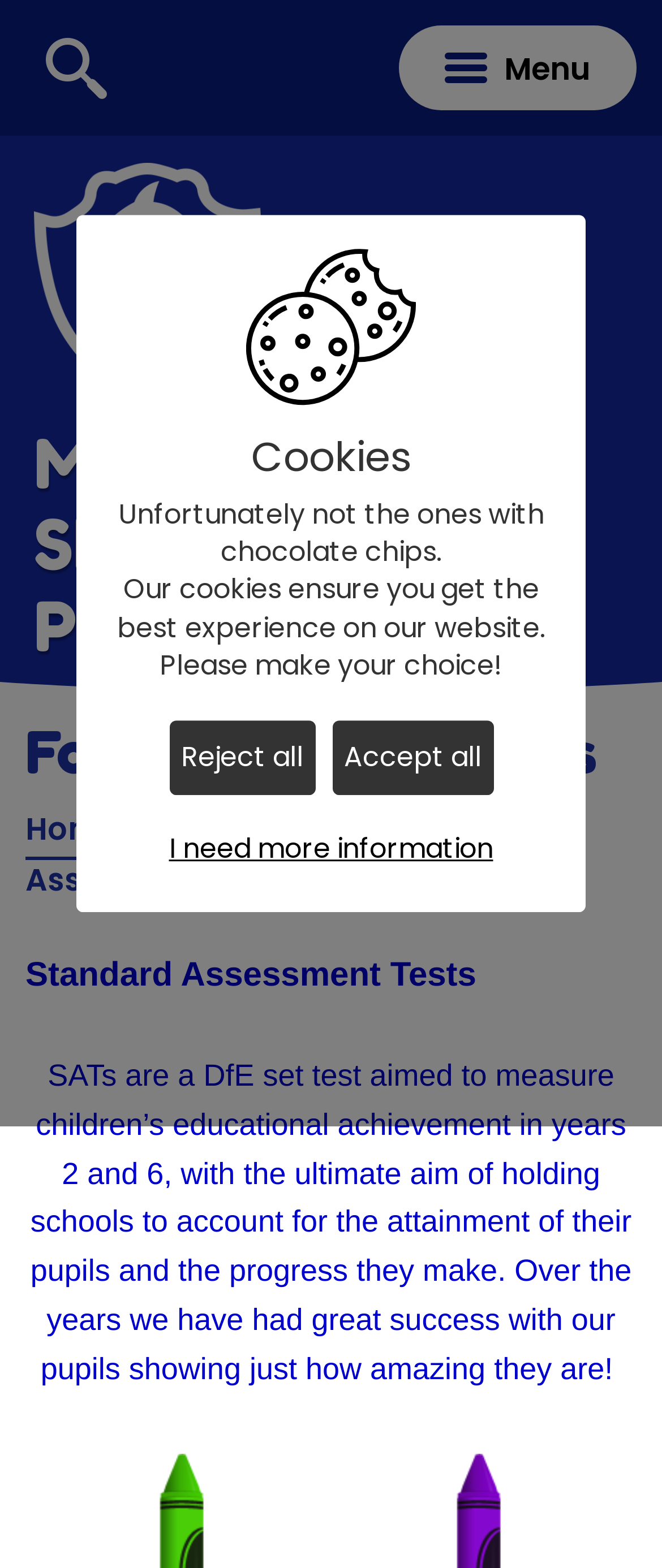Explain the webpage in detail.

The webpage is about Minster in Sheppey Primary School, specifically focusing on Formal Assessments. At the top right corner, there is a button labeled "Menu". Below it, on the left side, there is a link to "Sunny Bank Primary School" accompanied by an image. Next to it, there is a static text "Minster in Sheppey". 

On the top center of the page, there is a decorative curve element. Below it, there is a heading "Formal Assessments" followed by three links: "Home", "Key Information", and "Formal Assessments". 

Further down, there is a heading "Standard Assessment Tests" which is followed by a detailed text explaining what SATs are and the school's success in them. 

On the bottom left side, there is a section about cookies, with a heading "Cookies" and three static texts explaining the purpose of cookies on the website. Below these texts, there are three buttons: "Reject all cookies", "Accept all cookies", and "Customise cookie settings". The last button has an additional text "I need more information" below it.